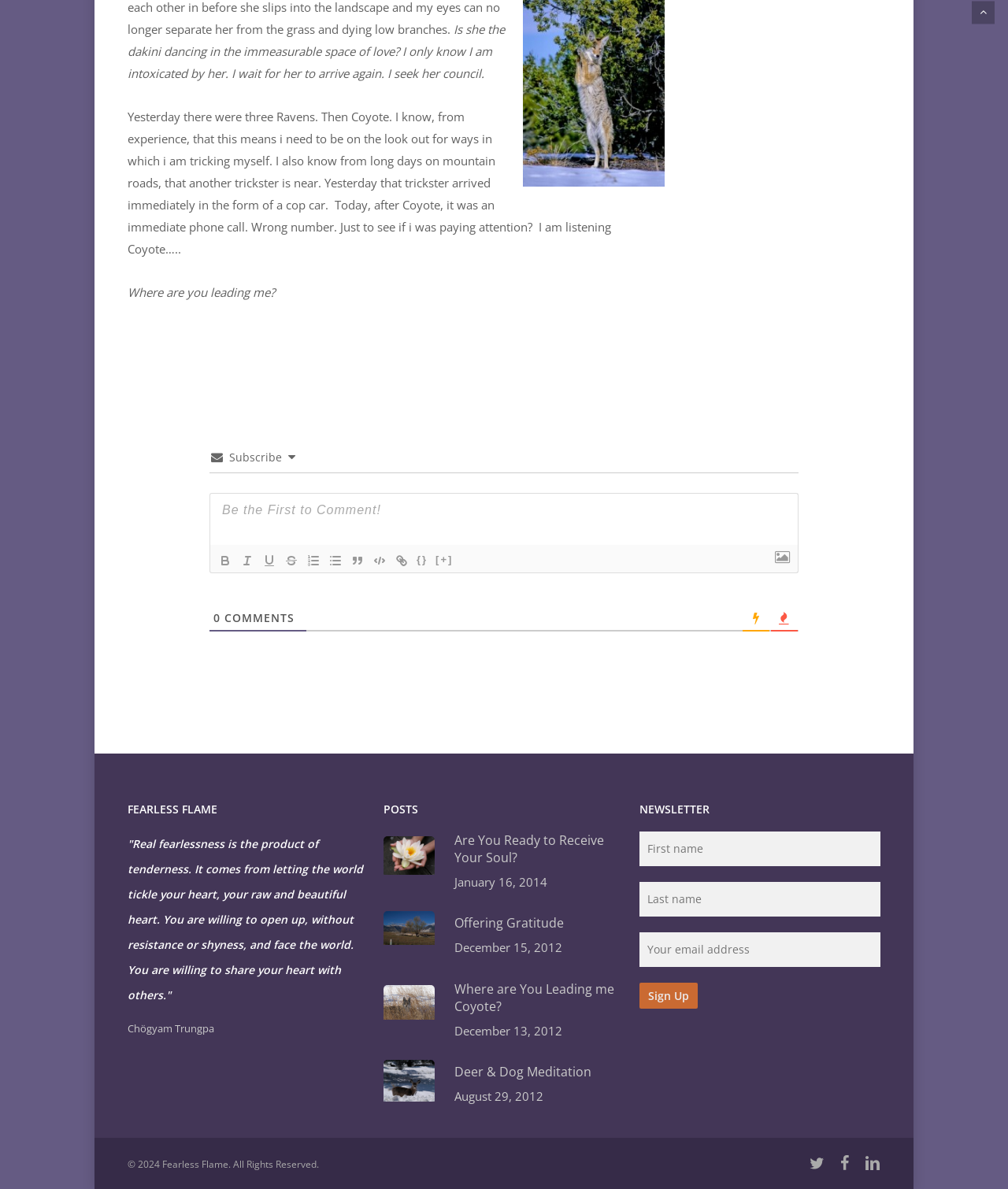Show the bounding box coordinates for the HTML element as described: "Offering Gratitude December 15, 2012".

[0.38, 0.766, 0.62, 0.809]